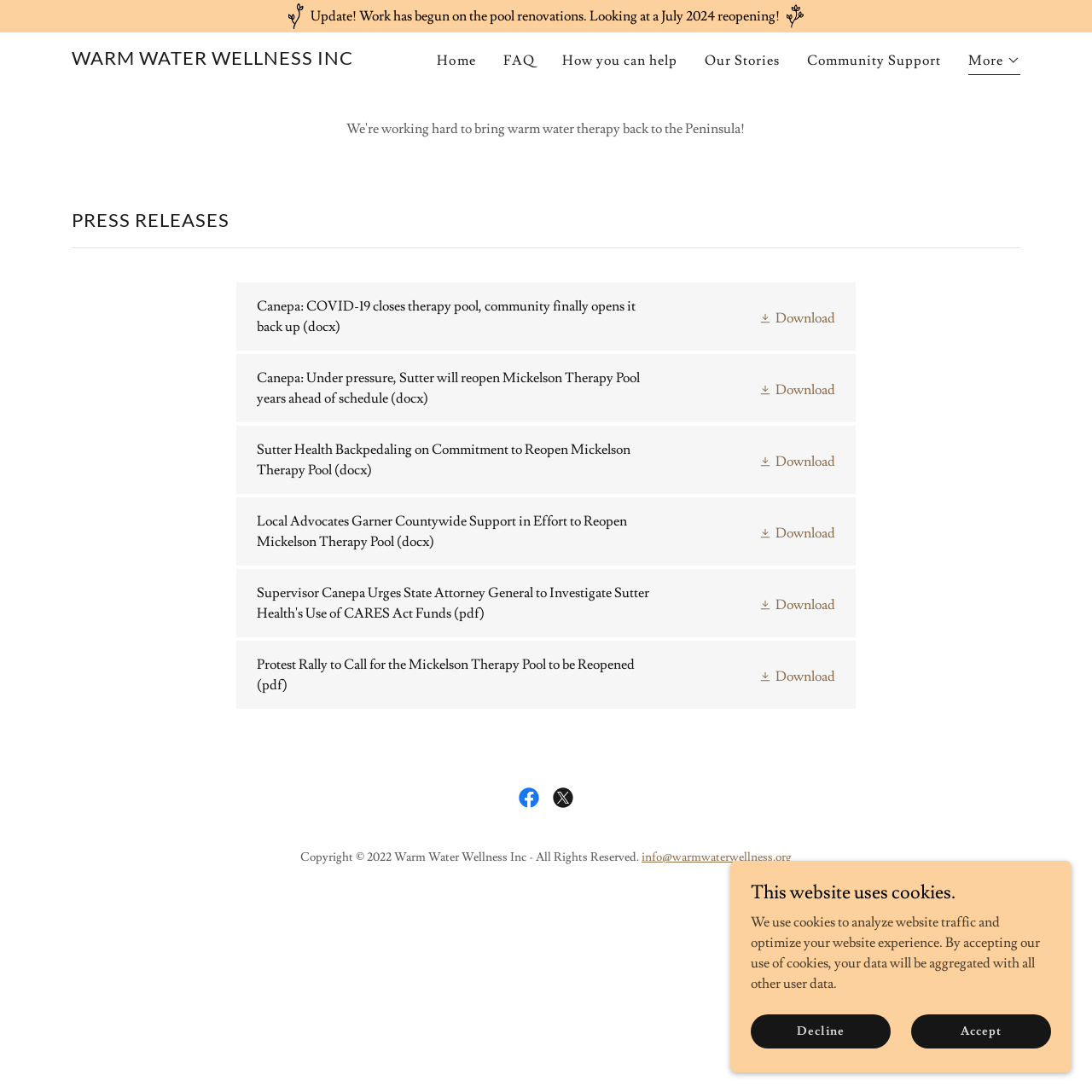What type of files can be downloaded from this webpage?
Your answer should be a single word or phrase derived from the screenshot.

docx and pdf